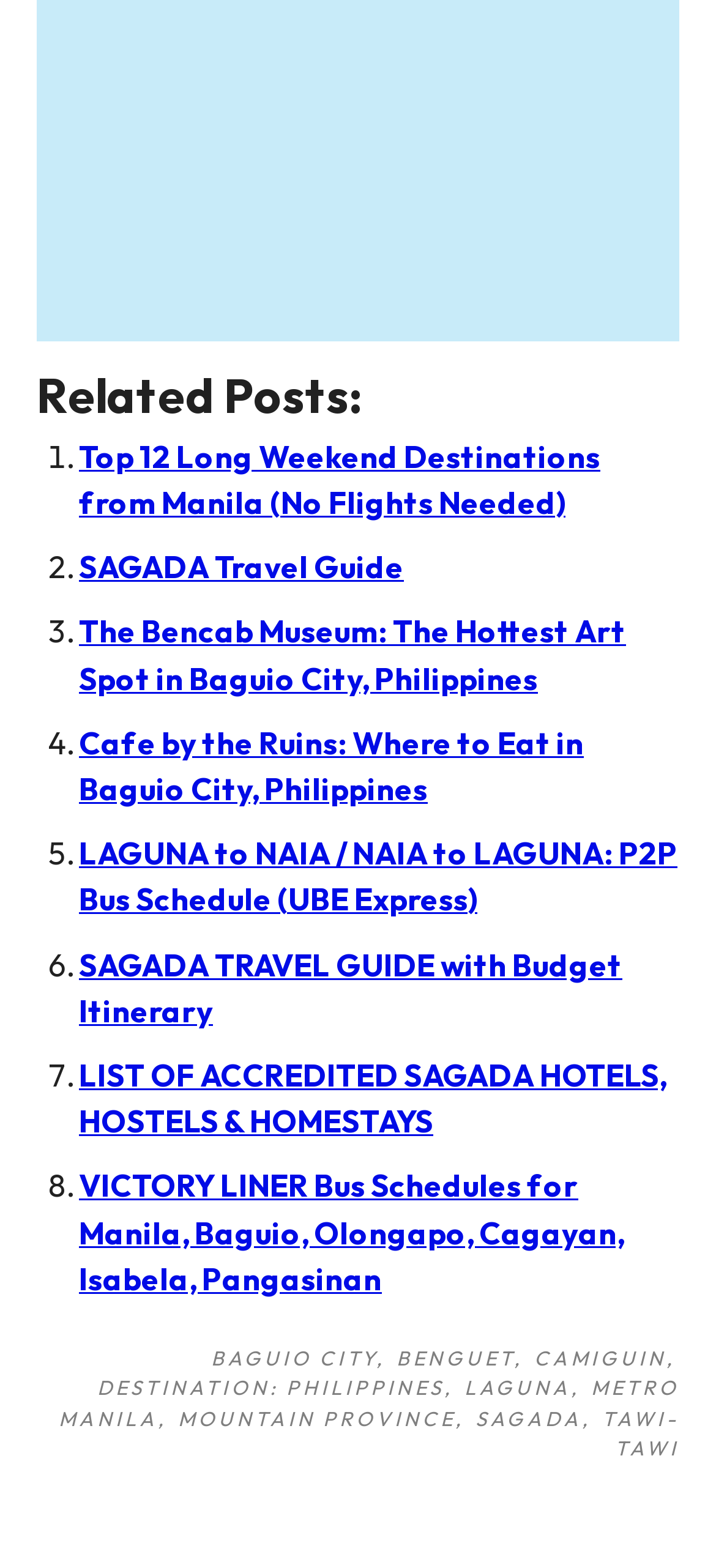Please indicate the bounding box coordinates of the element's region to be clicked to achieve the instruction: "visit the EDUCATION section". Provide the coordinates as four float numbers between 0 and 1, i.e., [left, top, right, bottom].

None